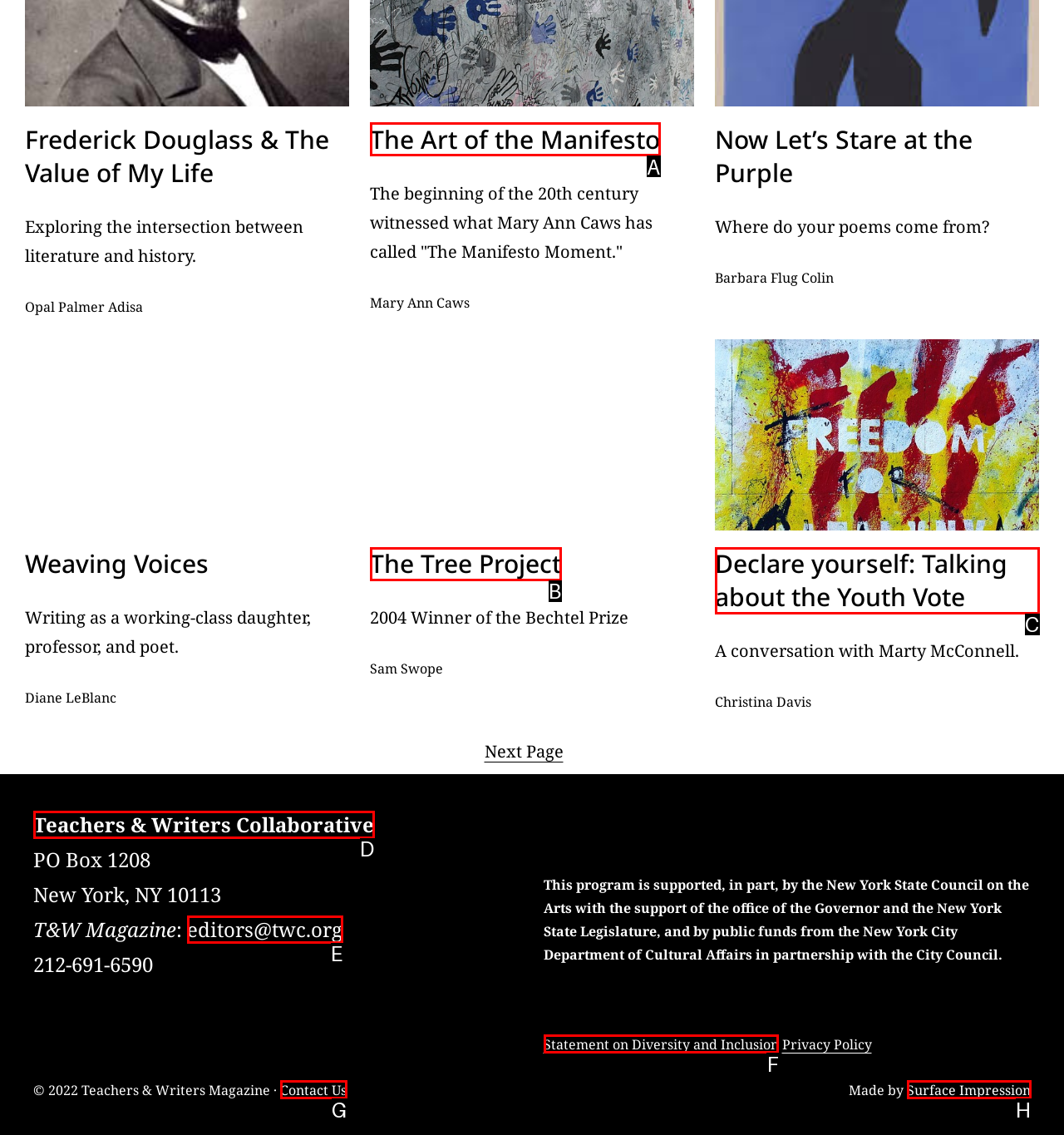Given the task: View the 'Statement on Diversity and Inclusion', indicate which boxed UI element should be clicked. Provide your answer using the letter associated with the correct choice.

F